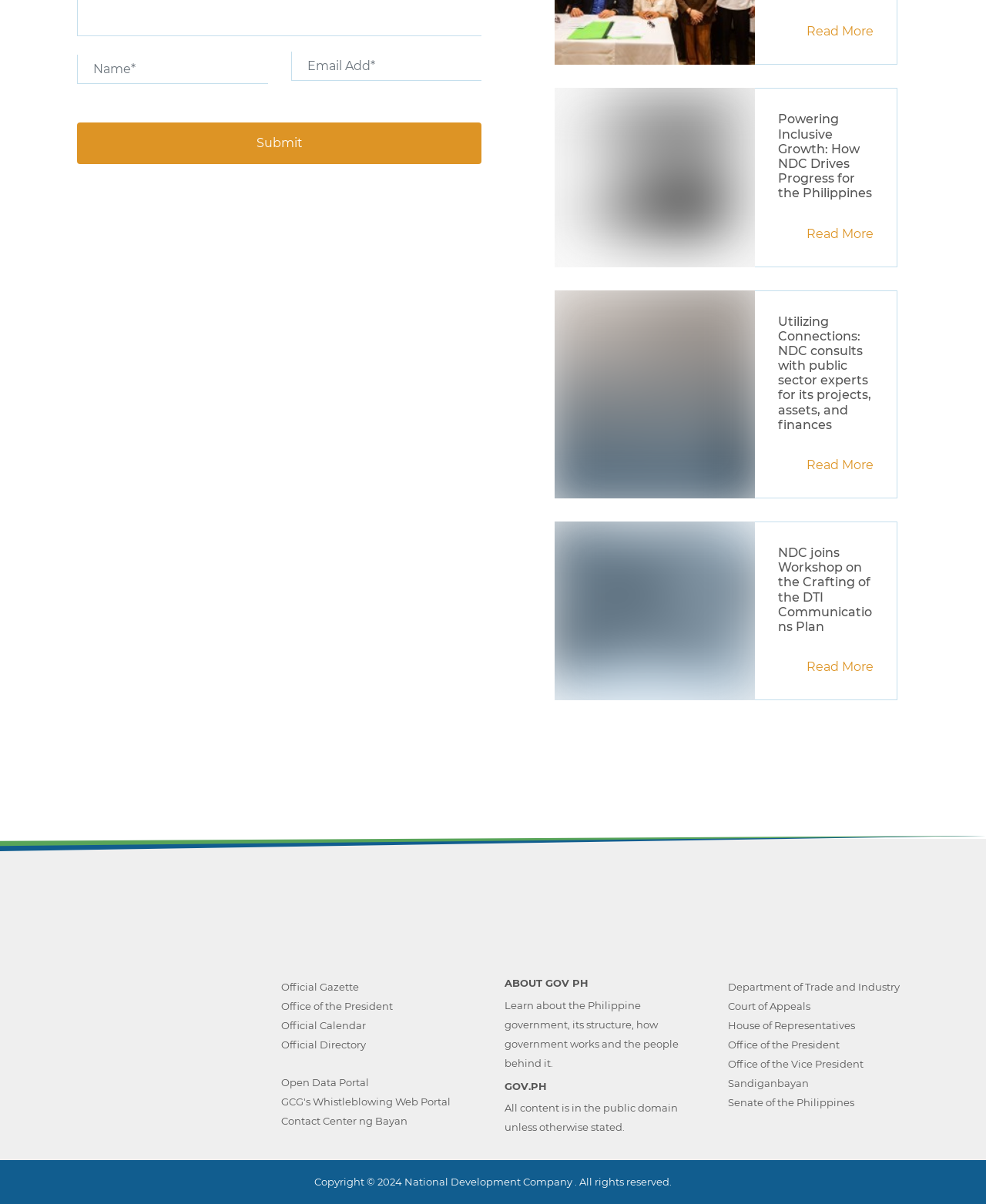Please determine the bounding box coordinates of the element to click on in order to accomplish the following task: "Click the link to the Official Gazette". Ensure the coordinates are four float numbers ranging from 0 to 1, i.e., [left, top, right, bottom].

[0.285, 0.812, 0.364, 0.828]